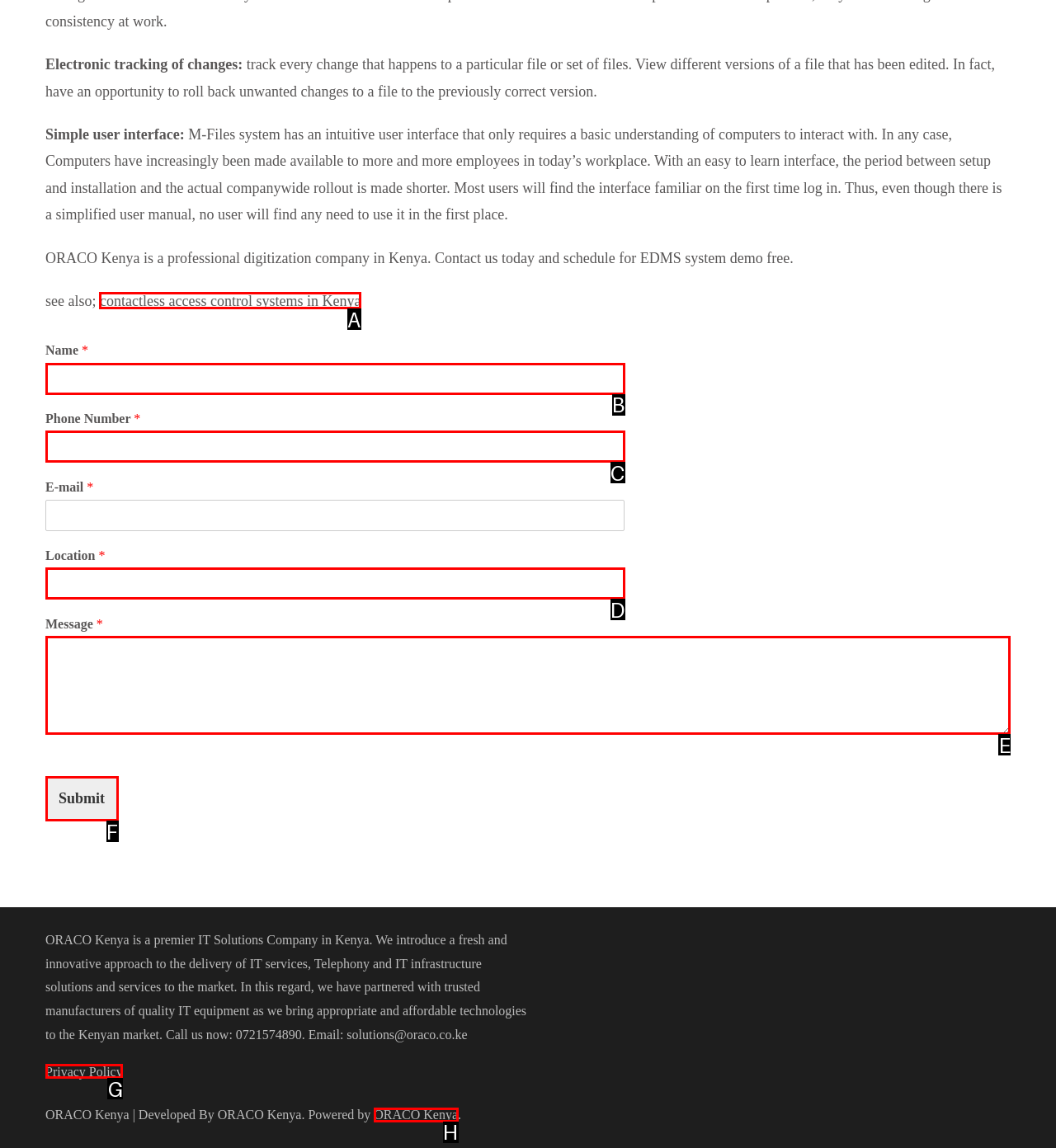To complete the instruction: Click on the 'Share on Facebook' link, which HTML element should be clicked?
Respond with the option's letter from the provided choices.

None